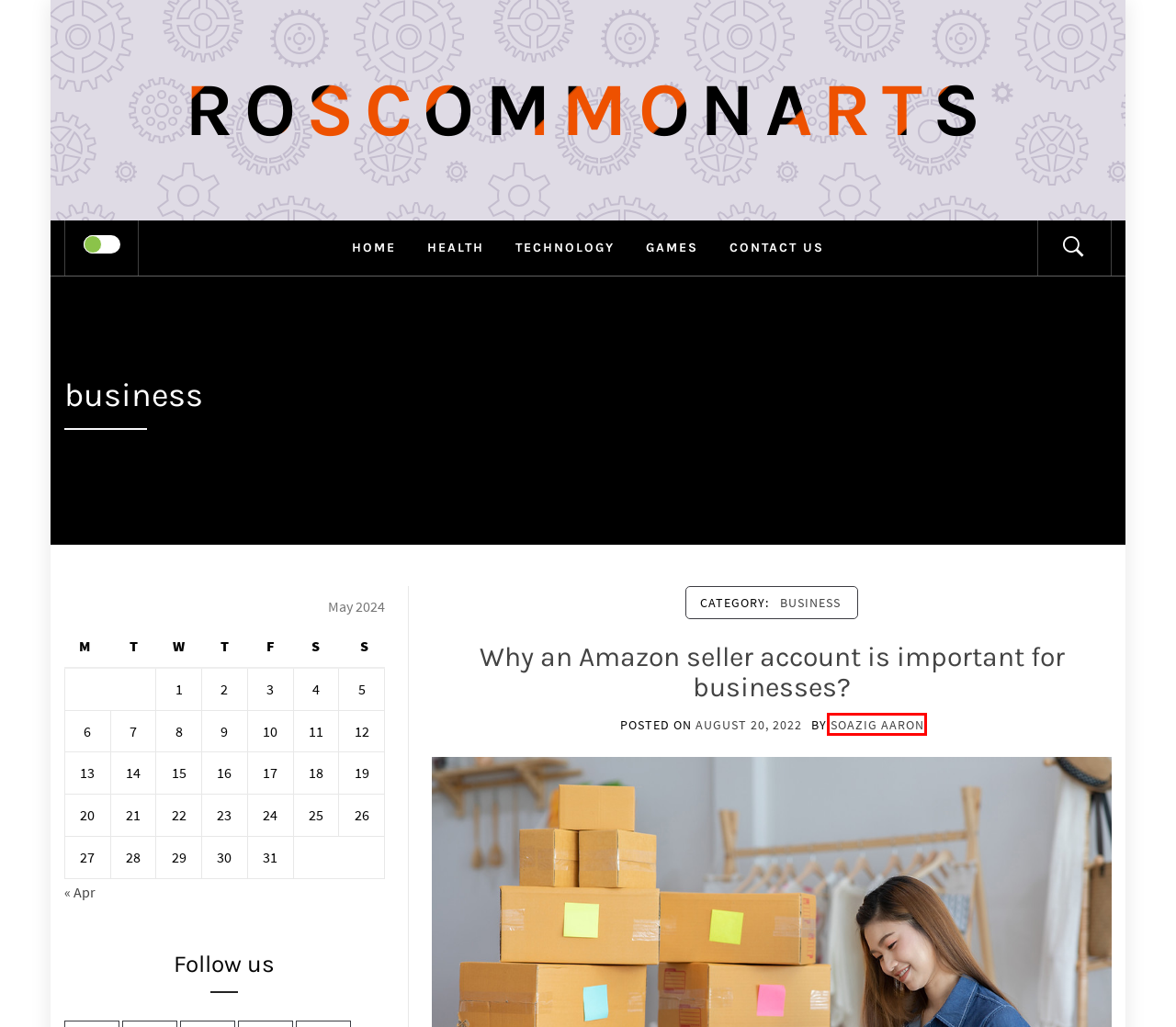Examine the screenshot of the webpage, which has a red bounding box around a UI element. Select the webpage description that best fits the new webpage after the element inside the red bounding box is clicked. Here are the choices:
A. Games – Roscommonarts
B. Soazig Aaron – Roscommonarts
C. Business – Roscommonarts
D. August 20, 2022 – Roscommonarts
E. Why an Amazon seller account is important for businesses? – Roscommonarts
F. April 2024 – Roscommonarts
G. Technology – Roscommonarts
H. Health – Roscommonarts

B